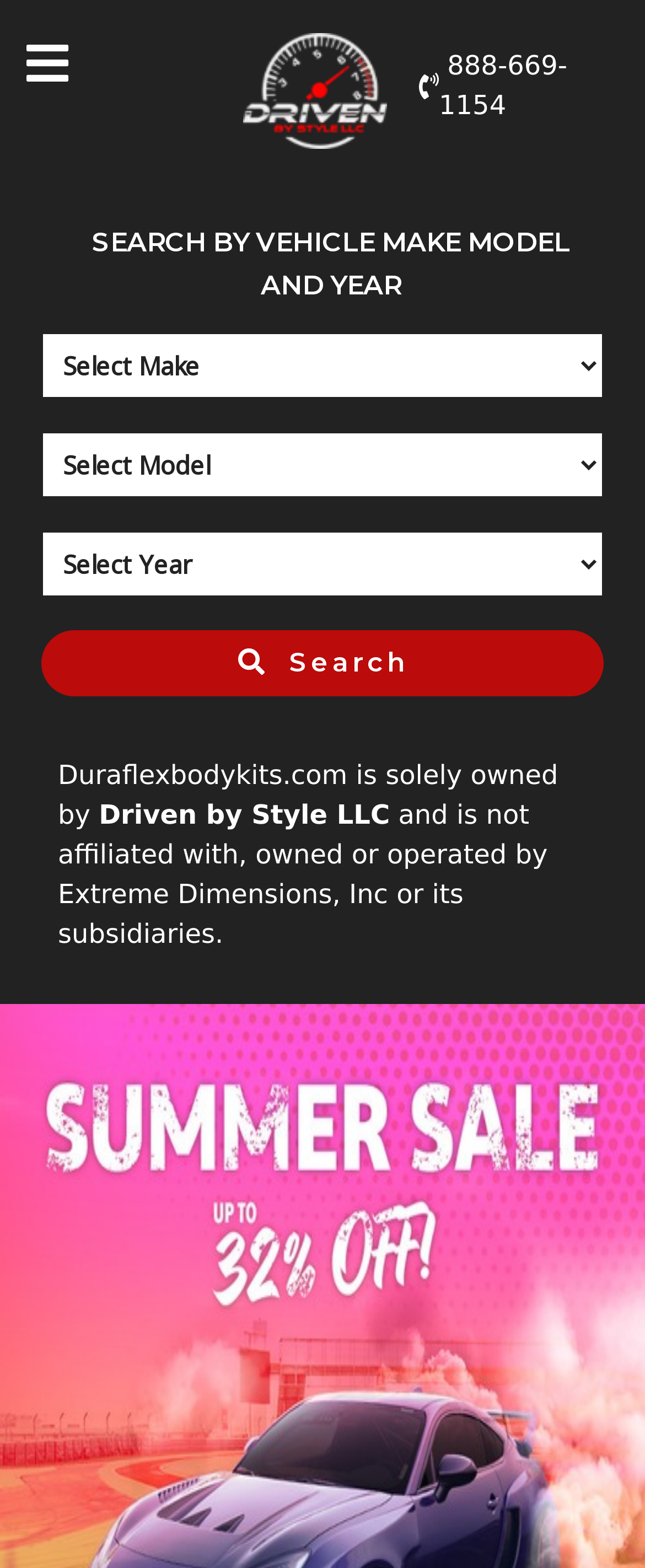Describe the webpage meticulously, covering all significant aspects.

The webpage is a catalog for 2008-2012 Honda Accord body kits and hoods. At the top left, there is a link to "Driven By Style LLC" accompanied by an image with the same name. To the right of this link, there is a phone number "888-669-1154" displayed. 

On the top right, there is a search icon. Below it, there is a text "SEARCH BY VEHICLE MAKE MODEL AND YEAR" followed by three comboboxes and a search button. 

In the middle of the page, there is a disclaimer text stating that Duraflexbodykits.com is solely owned by Driven by Style LLC and is not affiliated with Extreme Dimensions, Inc or its subsidiaries. 

At the very bottom of the page, there is a banner link spanning the entire width of the page.